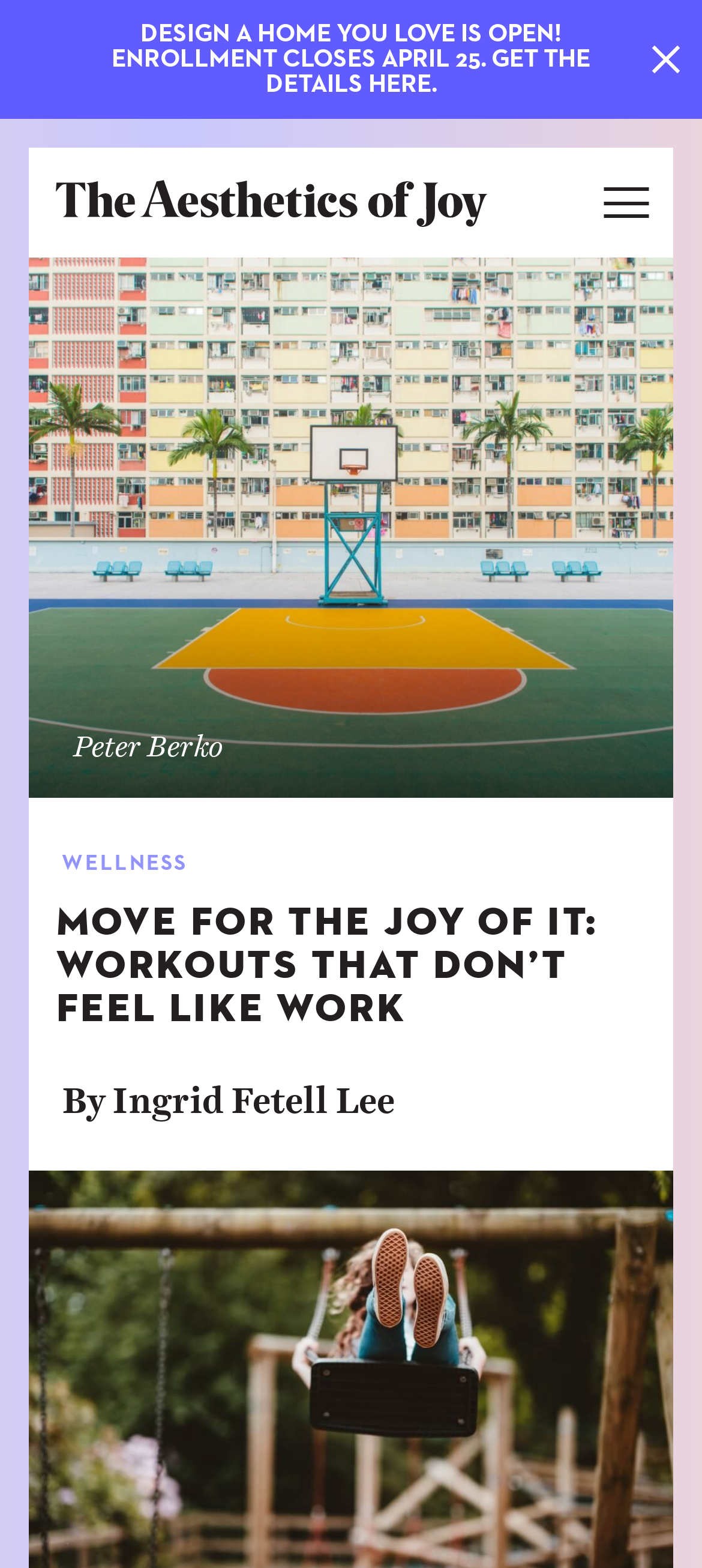Please respond to the question with a concise word or phrase:
How many links are there in the navigation menu?

6